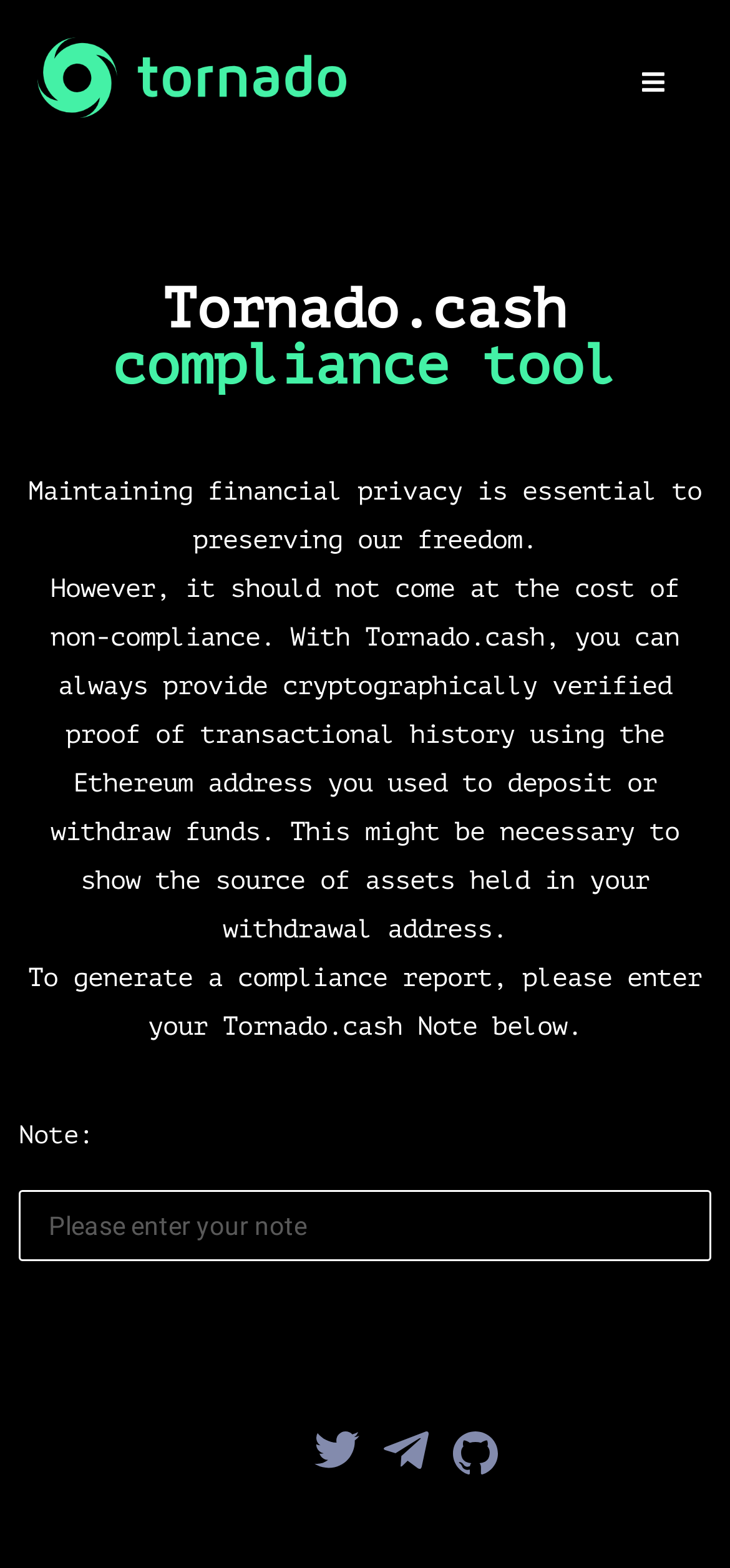Describe in detail what you see on the webpage.

The webpage is about Tornado Cash's compliance tool. At the top left, there is a link. To the right of it, a button is positioned. Below these elements, a heading "Tornado.cash compliance tool" is displayed prominently. 

Under the heading, a paragraph of text explains the importance of maintaining financial privacy while complying with regulations. This is followed by another paragraph that describes how Tornado Cash can provide cryptographically verified proof of transactional history.

Below these paragraphs, a prompt is displayed, instructing users to enter their Tornado Cash Note to generate a compliance report. The prompt is accompanied by a label "Note:" and a textbox where users can input their note.

At the bottom of the page, there are three links, each accompanied by an image. These links are positioned side by side, taking up the full width of the page.